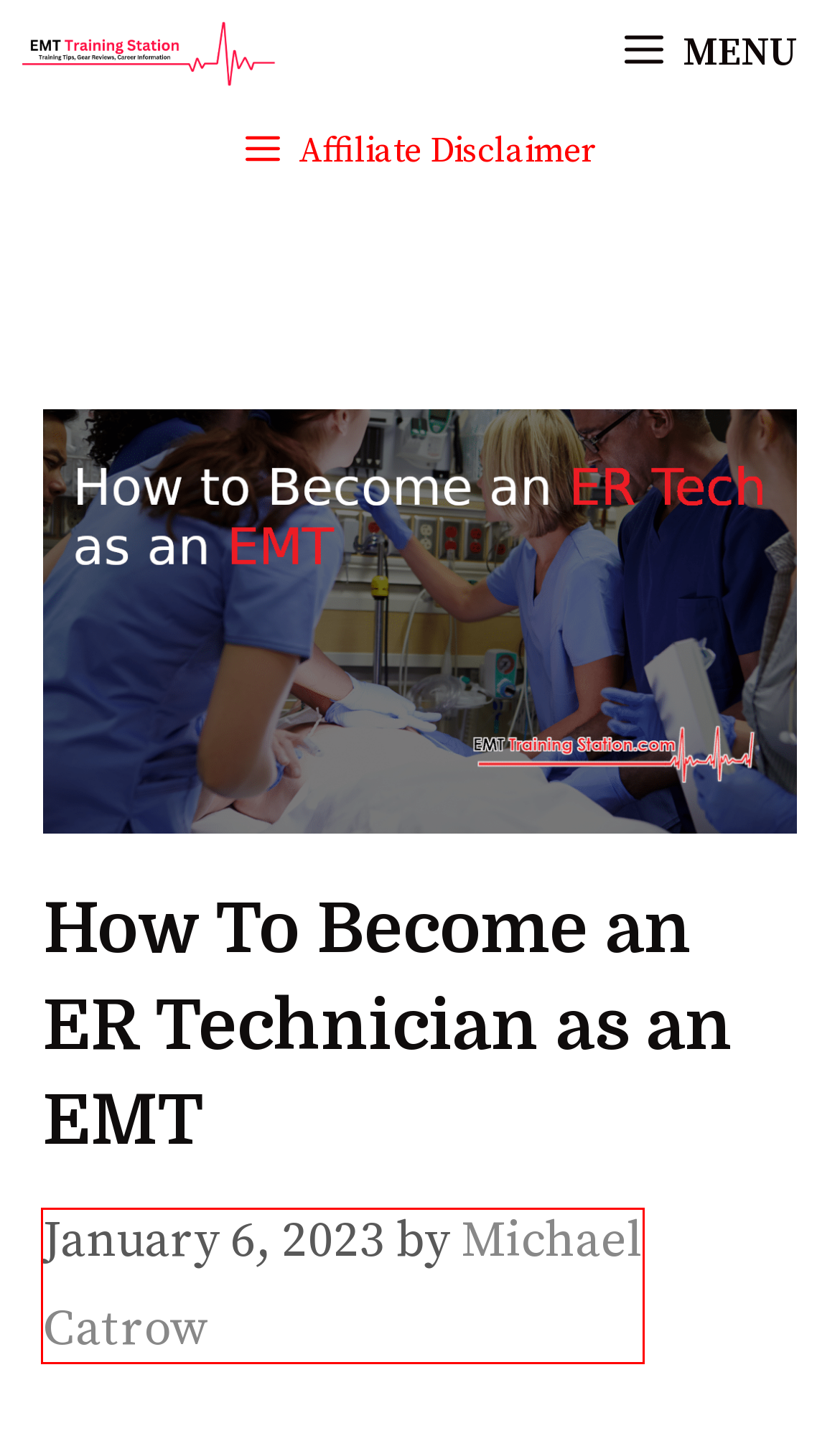You are given a screenshot of a webpage with a red rectangle bounding box around a UI element. Select the webpage description that best matches the new webpage after clicking the element in the bounding box. Here are the candidates:
A. NREMT EMT/ Basic Registry - Practice Tests & Exam Prep [2024]
B. On the Scene: Prehospital Care for Electrical Burns for EMTs
C. Michael Catrow - EMT Training Station
D. Affiliate Disclosure - EMT Training Station
E. DCAP BTLS
F. How To Become an ER Technician as an EMT  - EMT Training Station
G. ETS Disclaimer - EMT Training Station
H. EMT Training Station

C